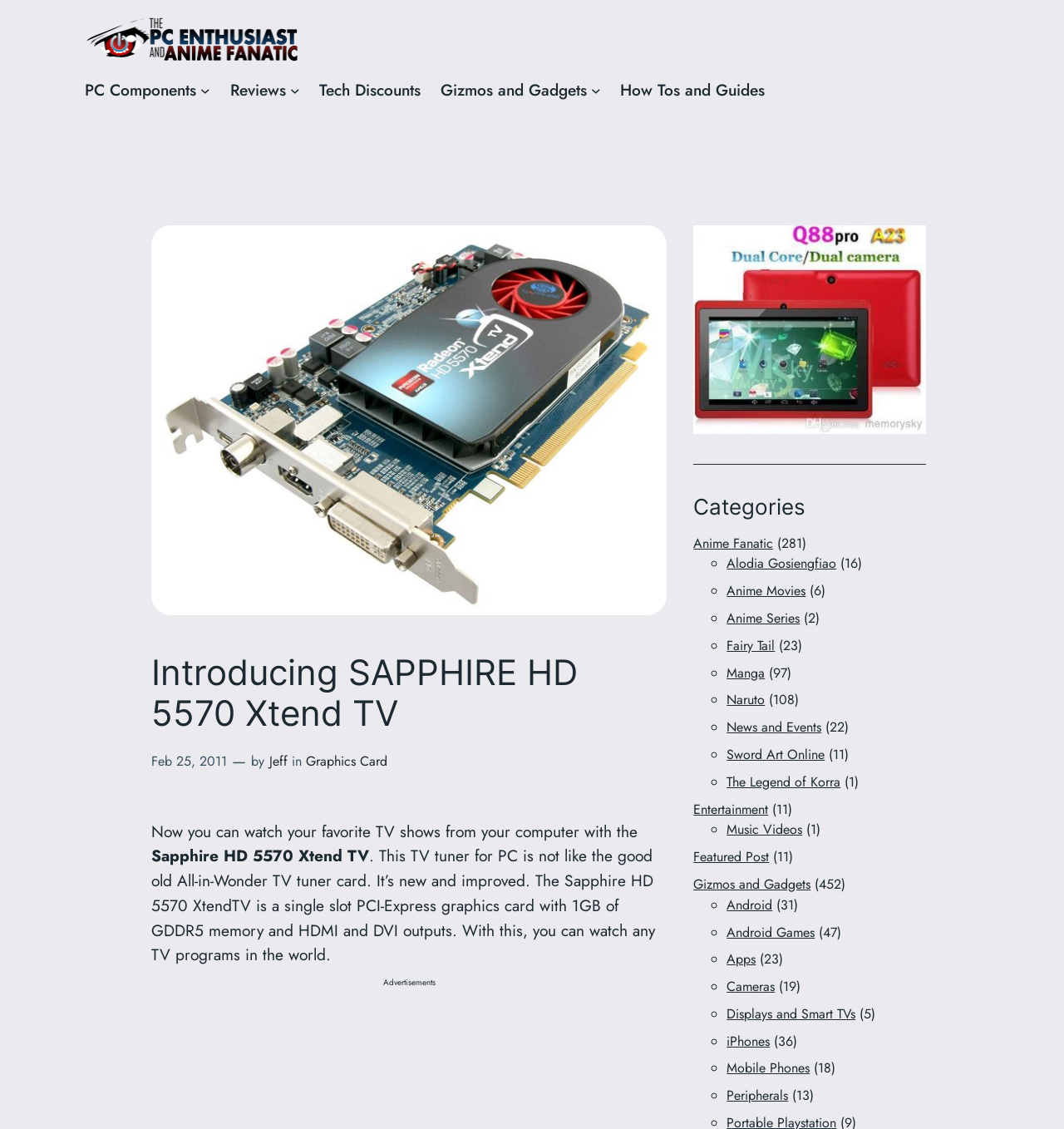What is the name of the TV tuner plus graphics card?
Provide a thorough and detailed answer to the question.

The name of the TV tuner plus graphics card can be found in the heading 'Introducing SAPPHIRE HD 5570 Xtend TV' and also in the text 'Now you can watch your favorite TV shows from your computer with the Sapphire HD 5570 Xtend TV'.